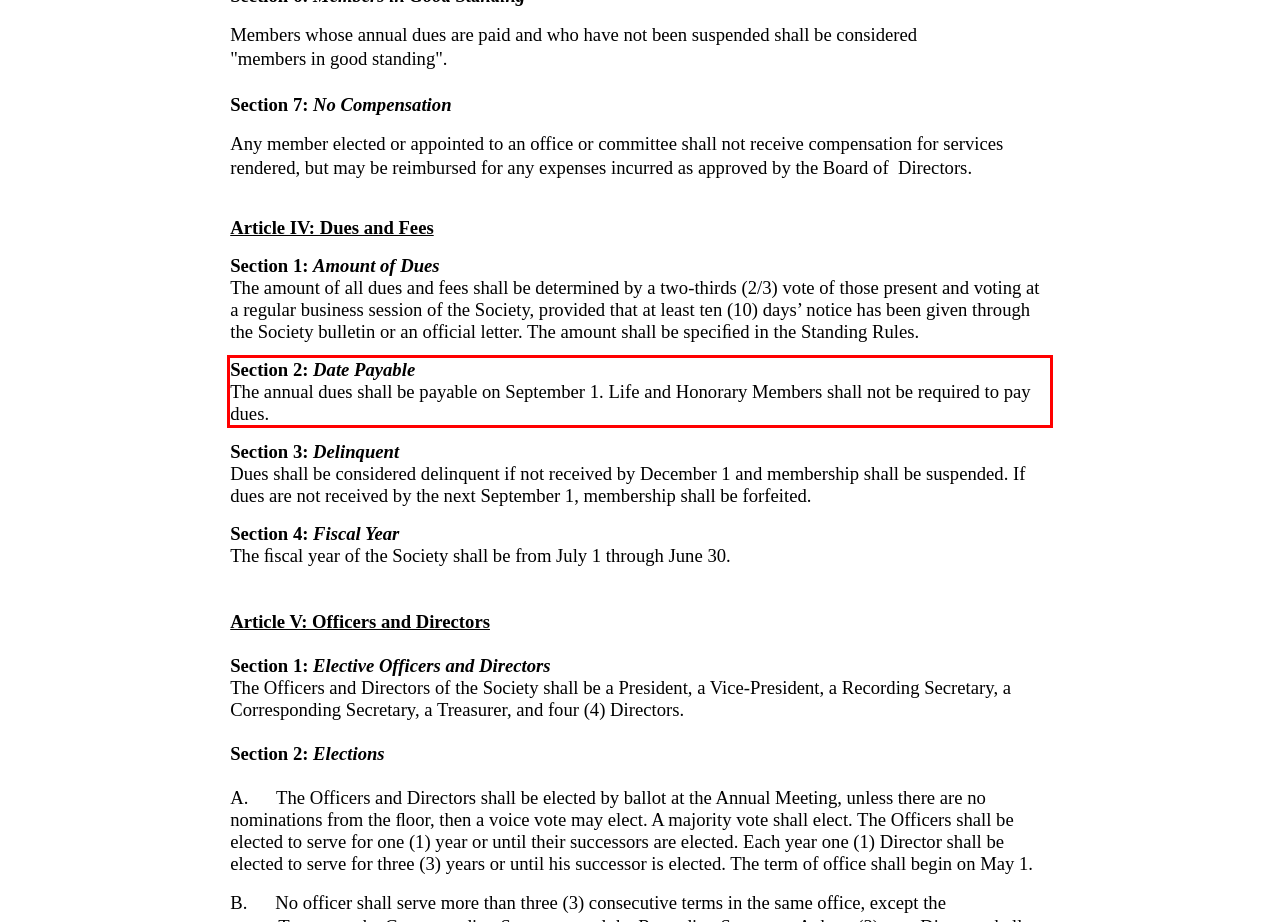Given a webpage screenshot with a red bounding box, perform OCR to read and deliver the text enclosed by the red bounding box.

Section 2: Date Payable The annual dues shall be payable on September 1. Life and Honorary Members shall not be required to pay dues.